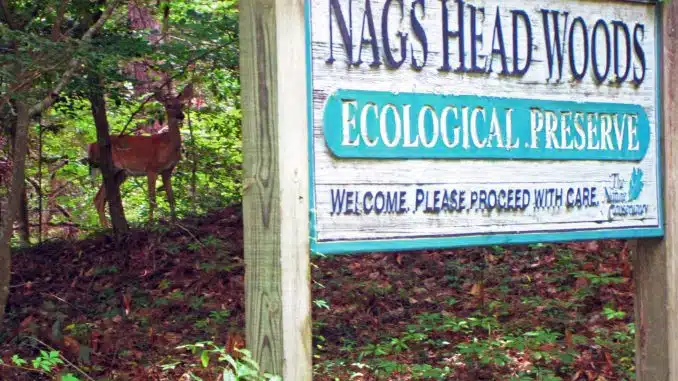Using a single word or phrase, answer the following question: 
What animal is standing in the background?

A deer